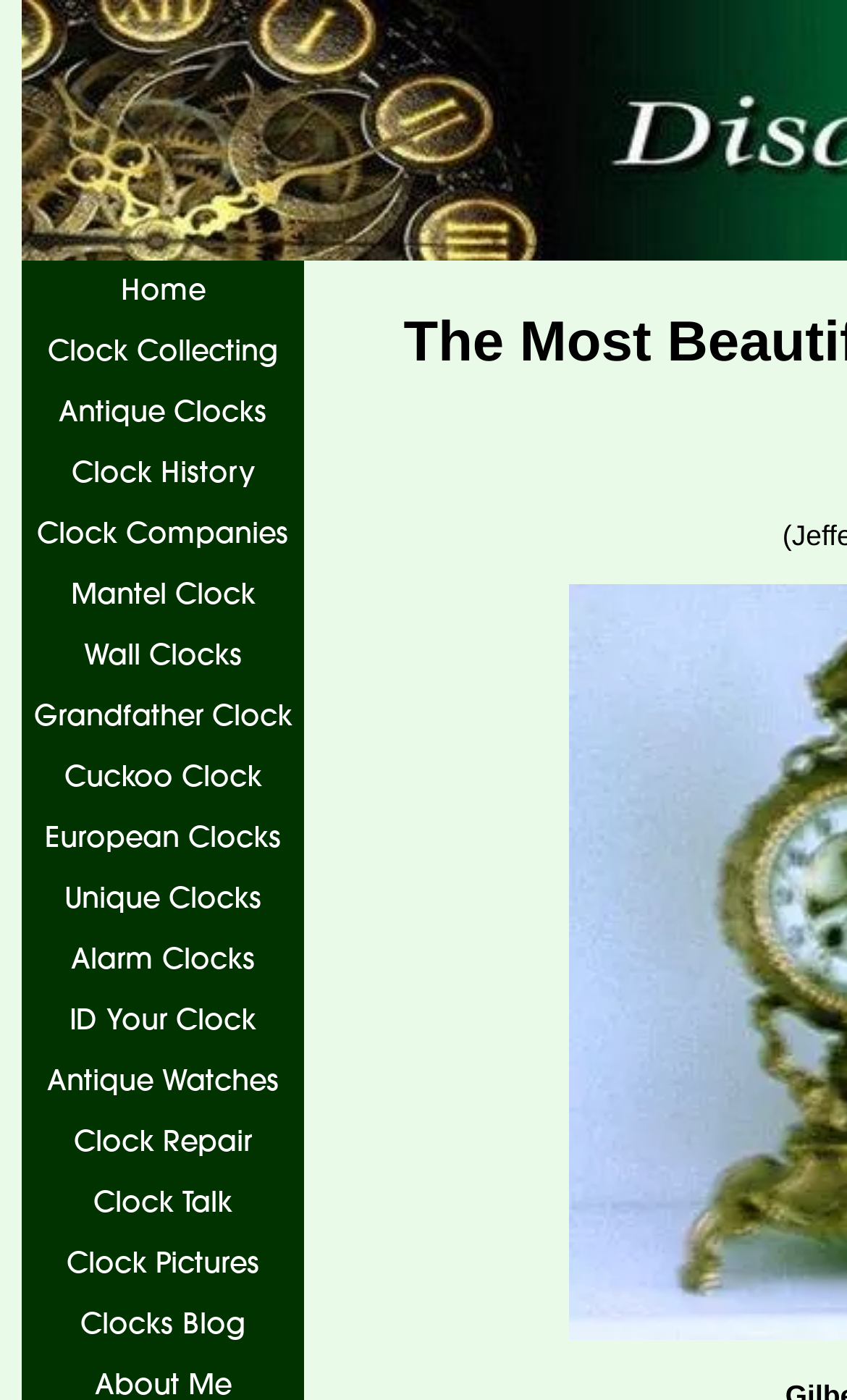Provide the bounding box coordinates of the HTML element described by the text: "Alarm Clocks". The coordinates should be in the format [left, top, right, bottom] with values between 0 and 1.

[0.026, 0.664, 0.359, 0.707]